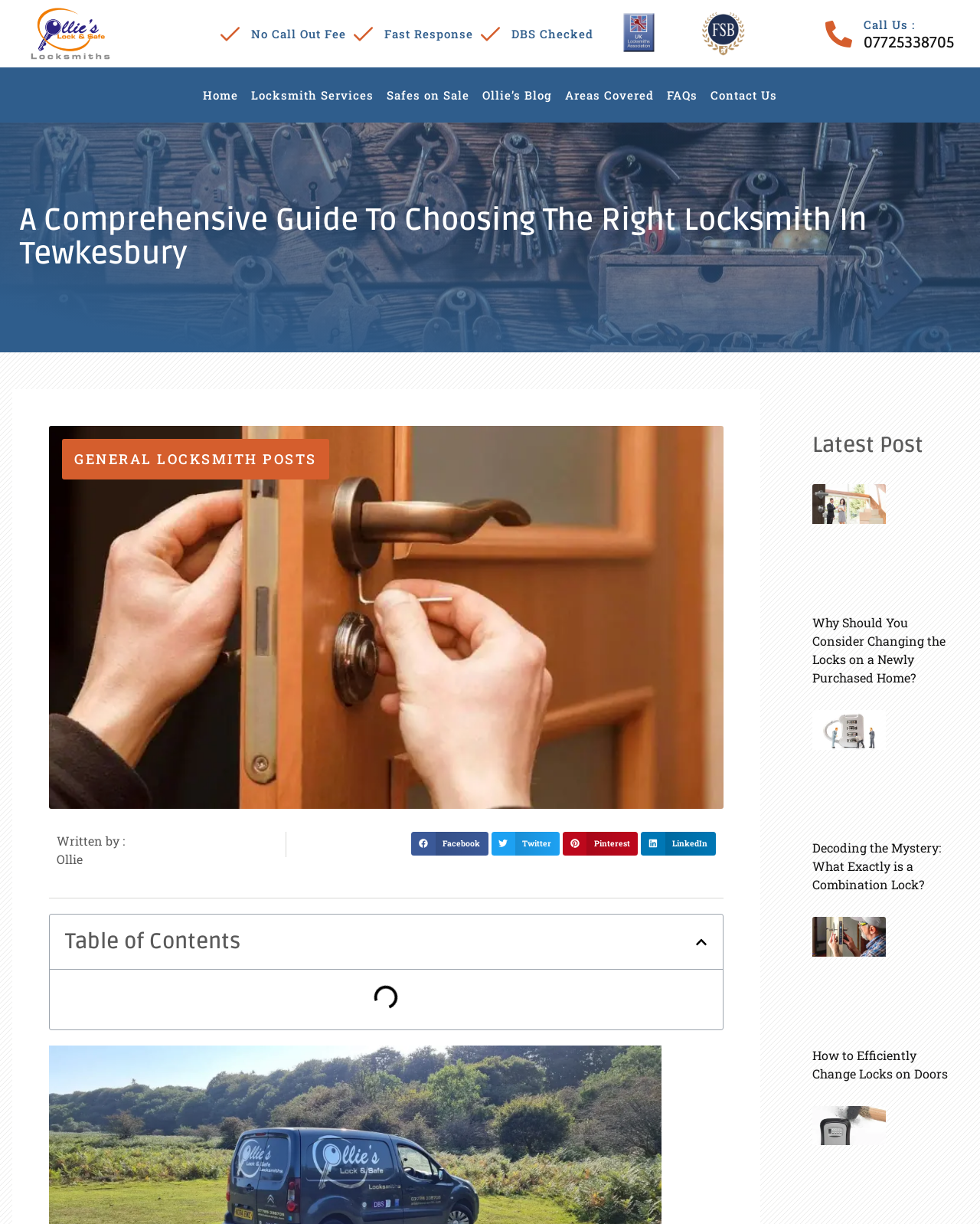Determine the bounding box coordinates of the region to click in order to accomplish the following instruction: "Click the 'Call Us :' link". Provide the coordinates as four float numbers between 0 and 1, specifically [left, top, right, bottom].

[0.881, 0.014, 0.934, 0.026]